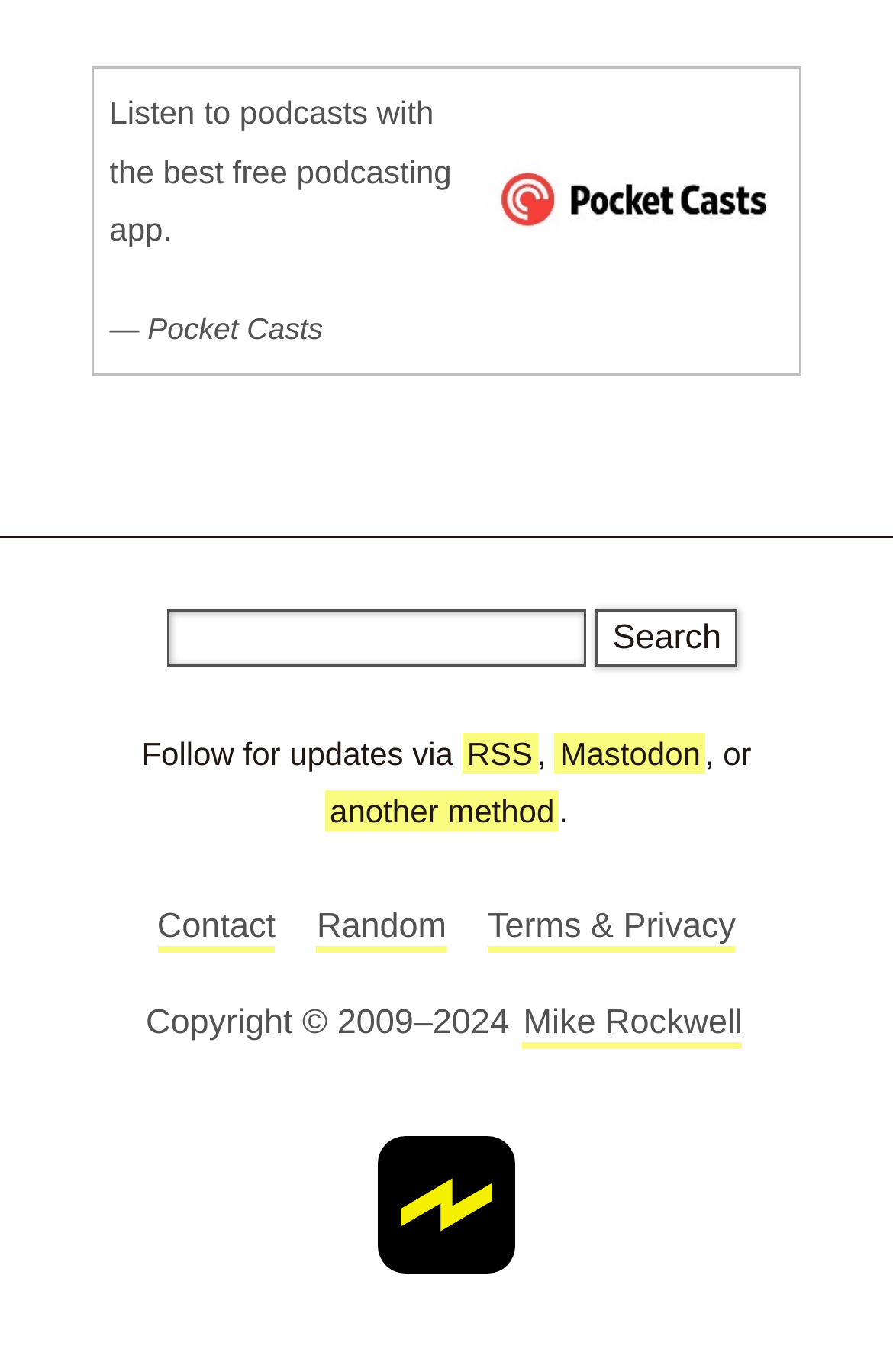Please specify the bounding box coordinates of the element that should be clicked to execute the given instruction: 'View terms and privacy'. Ensure the coordinates are four float numbers between 0 and 1, expressed as [left, top, right, bottom].

[0.546, 0.661, 0.824, 0.694]